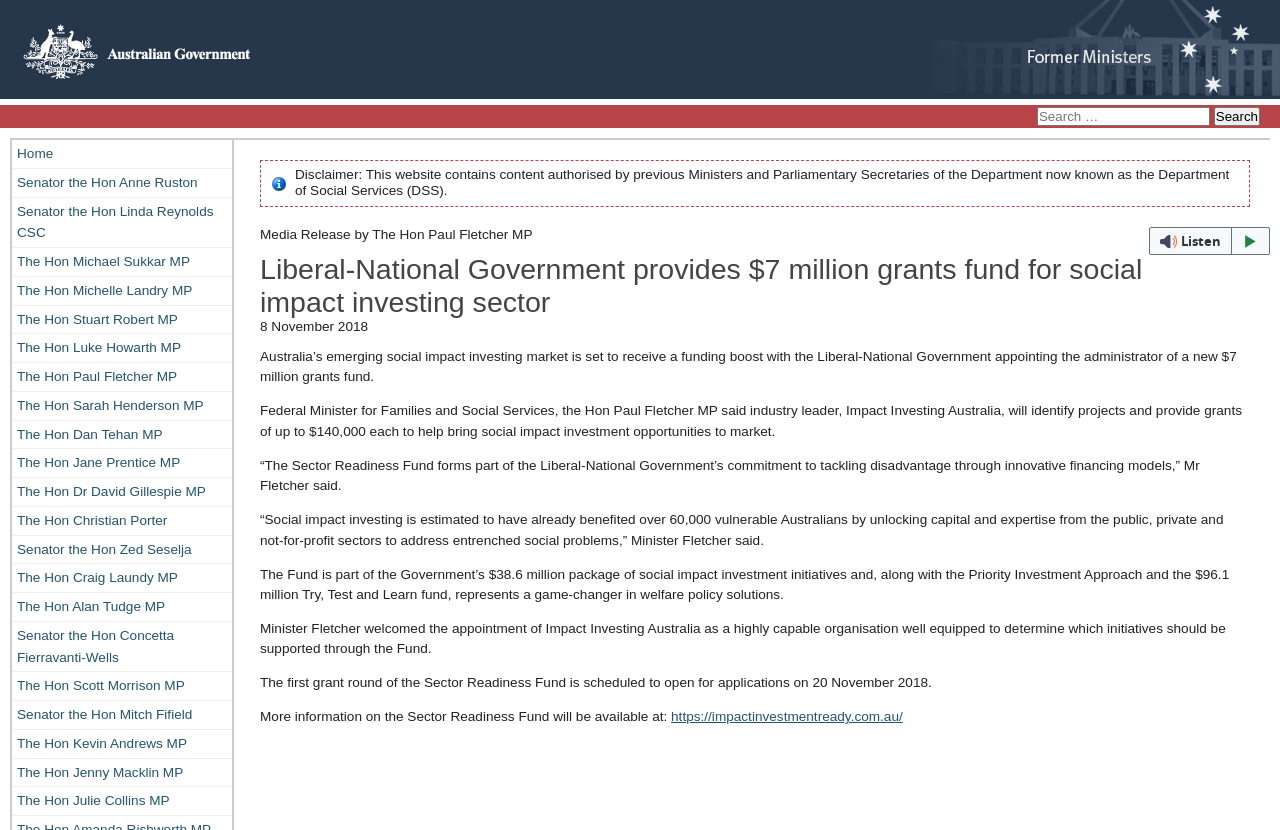Explain the webpage in detail.

The webpage is about the Liberal-National Government providing a $7 million grants fund for social impact investing sector. At the top left corner, there is an image of the Australian Government, accompanied by a link to the Australian Government website. A search bar is located at the top right corner, with a search button next to it. Below the search bar, there are multiple links to various ministers and parliamentary secretaries, including Senator the Hon Anne Ruston, Senator the Hon Linda Reynolds CSC, and others.

On the left side of the page, there is a disclaimer section that contains a static text stating that the website contains content authorized by previous ministers and parliamentary secretaries of the Department of Social Services. Below the disclaimer, there is a button to listen to the content with webReader.

The main content of the webpage is an article about the Liberal-National Government providing a $7 million grants fund for social impact investing sector. The article is headed by a title "Liberal-National Government provides $7 million grants fund for social impact investing sector" and is followed by a time stamp "8 November 2018". The article consists of several paragraphs of text, describing the government's commitment to tackling disadvantage through innovative financing models, and the benefits of social impact investing. There is also a link to a website "https://impactinvestmentready.com.au/" at the bottom of the article, providing more information on the Sector Readiness Fund.